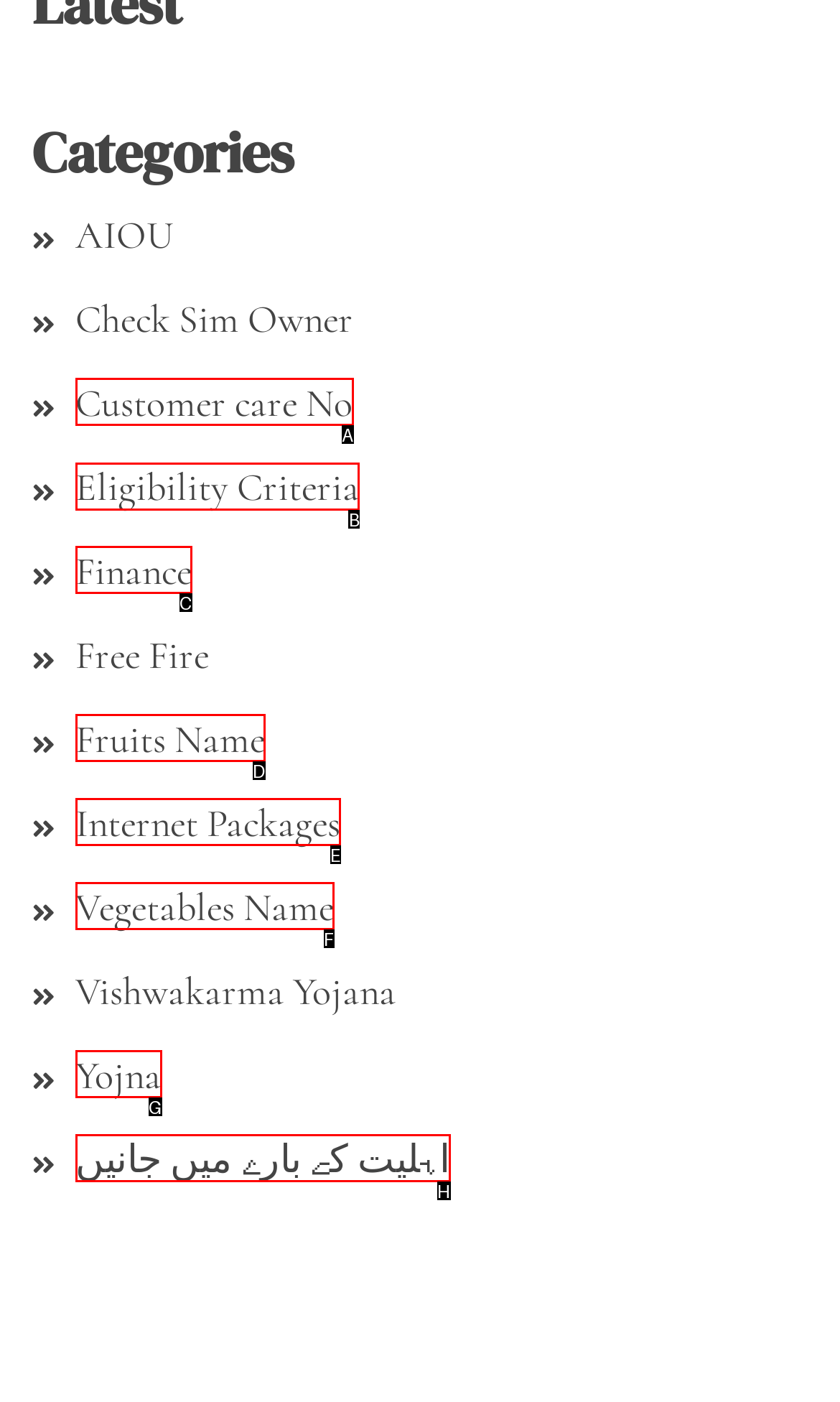Choose the HTML element that needs to be clicked for the given task: Learn about Eligibility Criteria Respond by giving the letter of the chosen option.

B